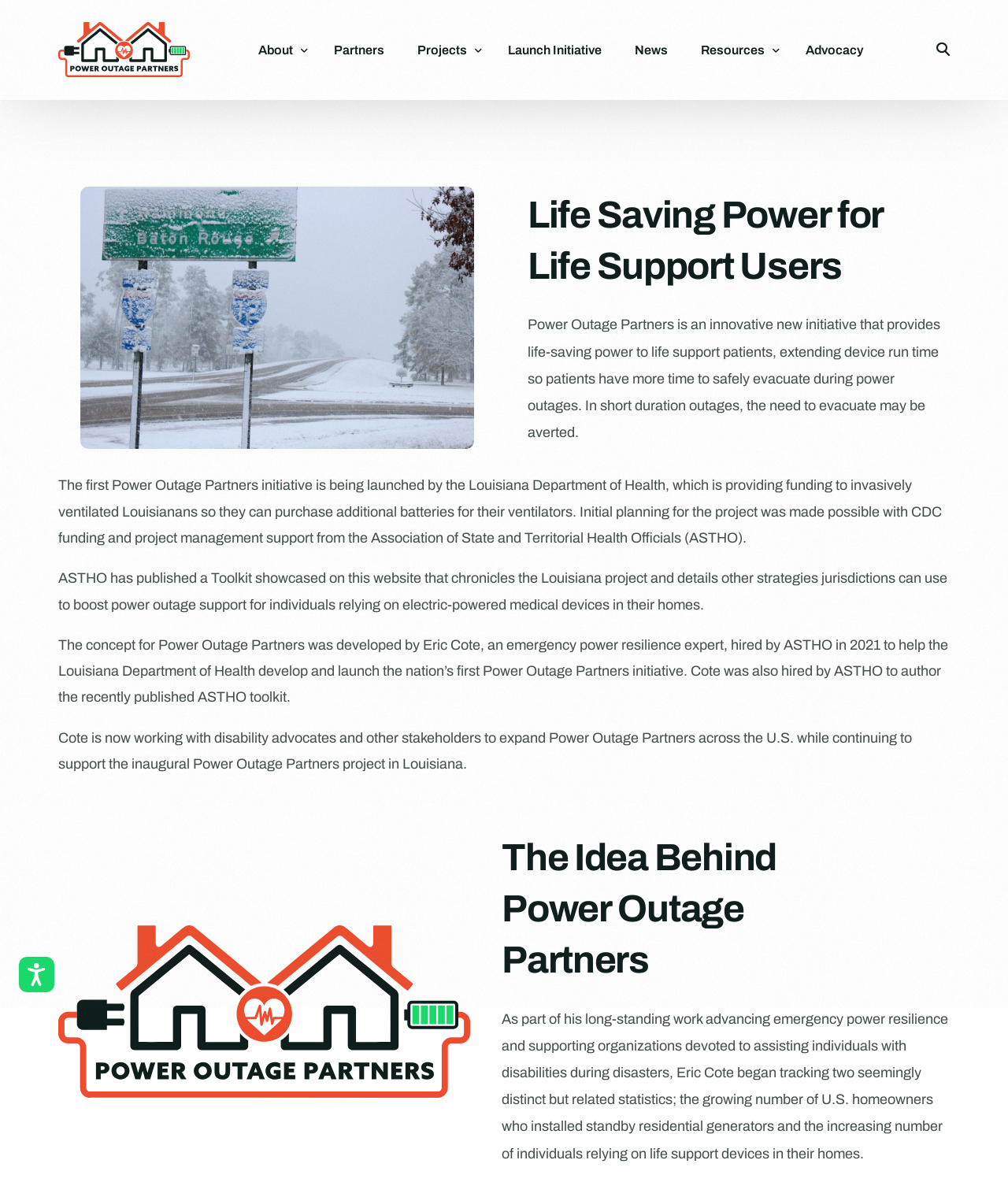Please find the bounding box coordinates of the element's region to be clicked to carry out this instruction: "Check 'RECENT POSTS'".

None